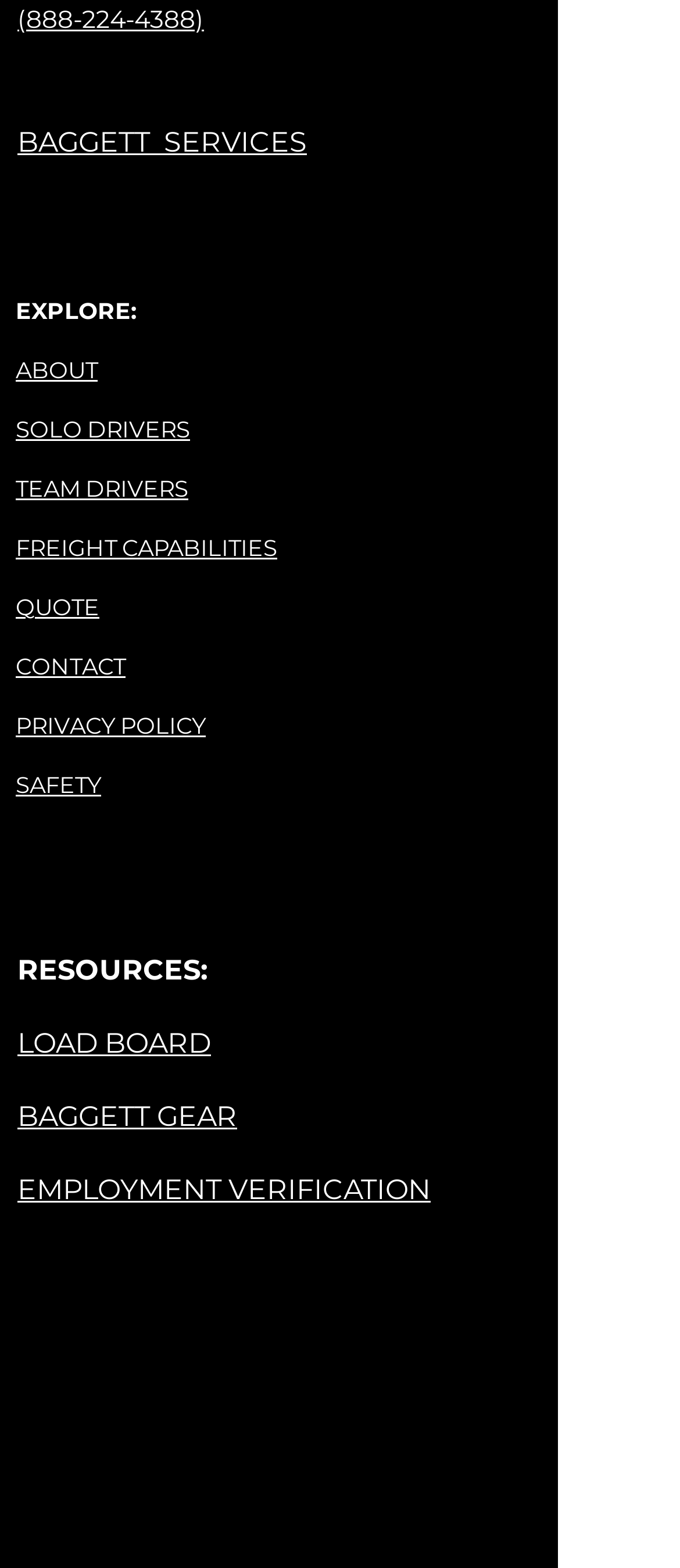What is the phone number on the top left?
Refer to the image and provide a thorough answer to the question.

I found the phone number by looking at the top left corner of the webpage, where I saw a link element with the text '(888-224-4388)'.